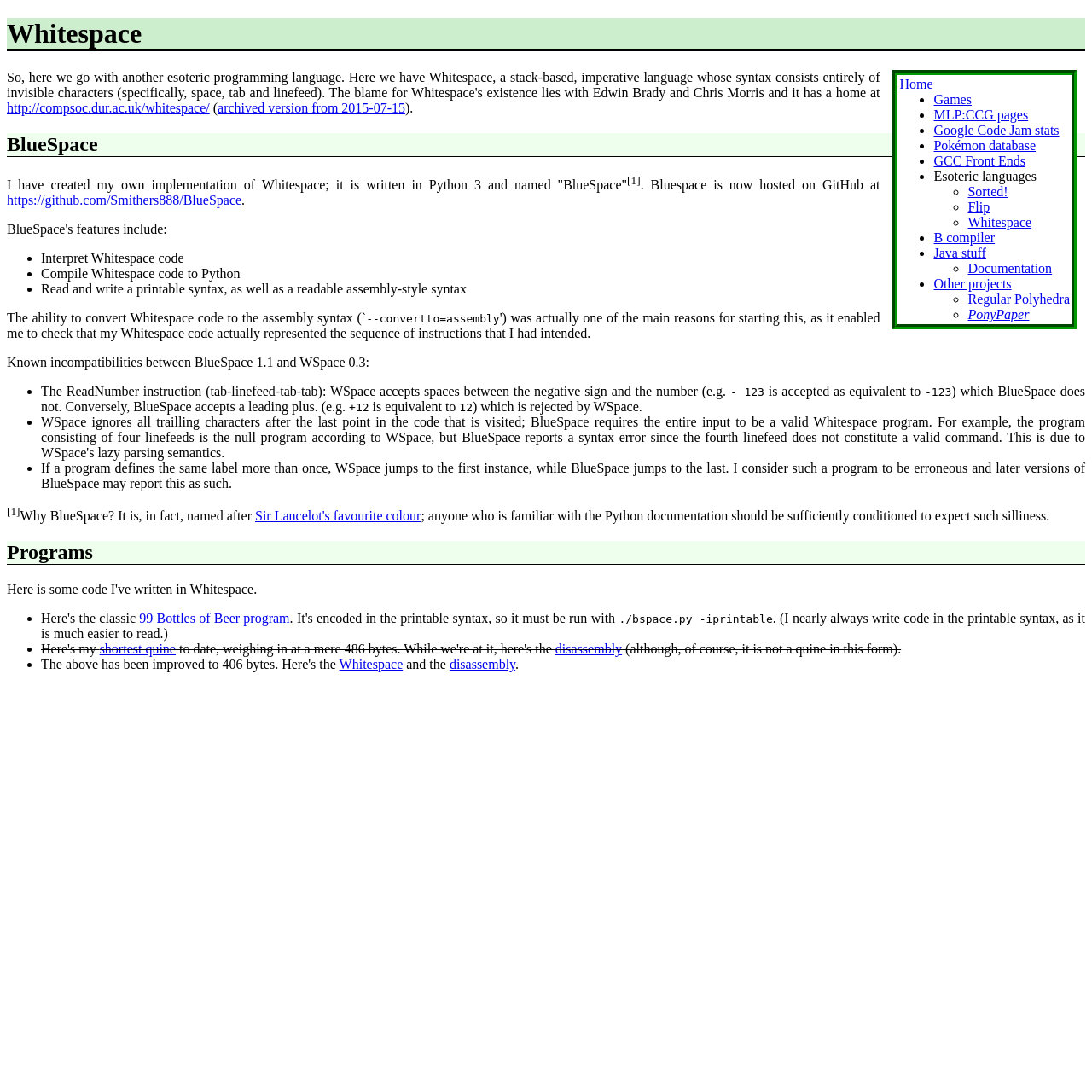Can you find the bounding box coordinates for the element that needs to be clicked to execute this instruction: "Check out the 'BlueSpace' implementation"? The coordinates should be given as four float numbers between 0 and 1, i.e., [left, top, right, bottom].

[0.006, 0.122, 0.994, 0.144]